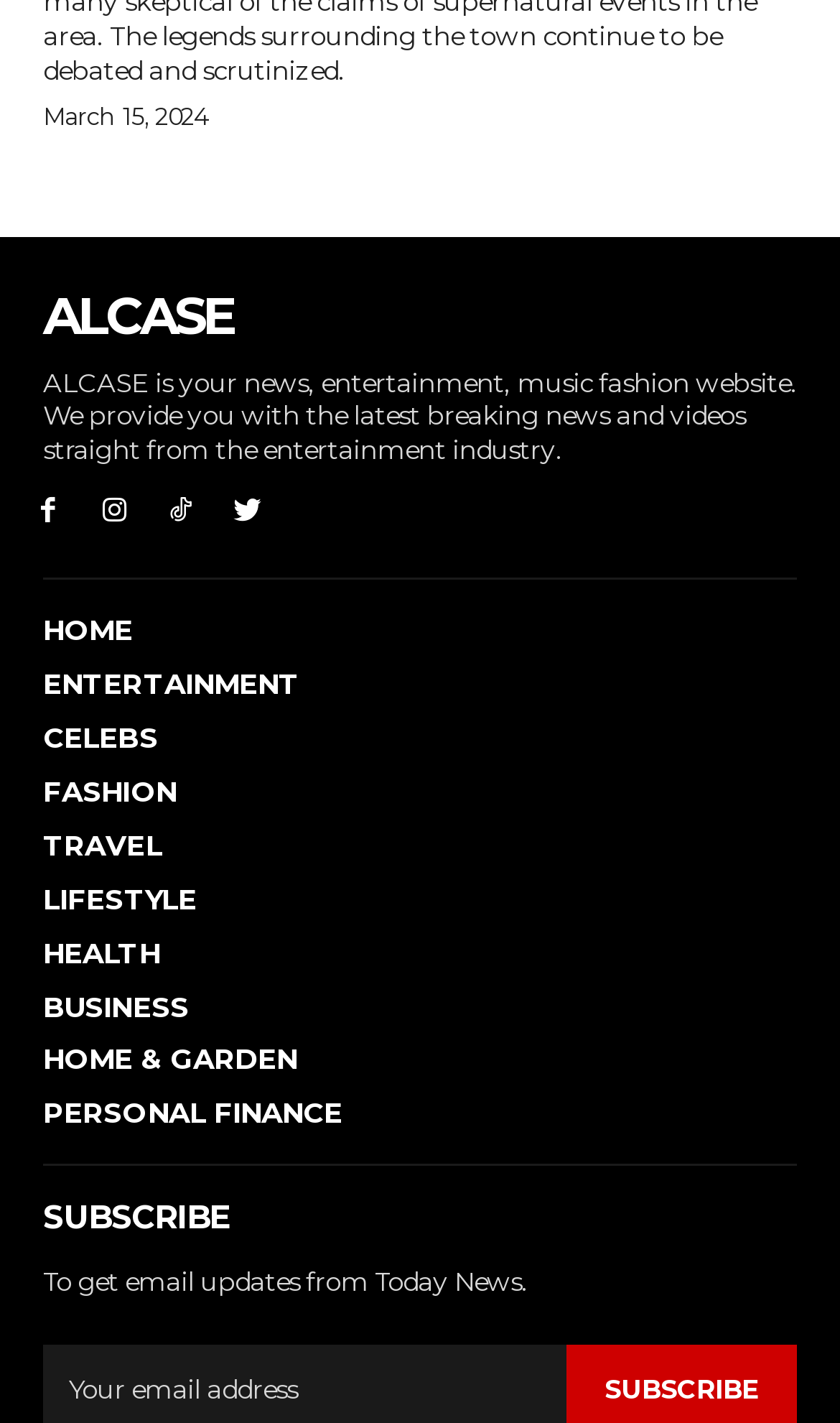How many social media links are available?
Answer the question based on the image using a single word or a brief phrase.

4